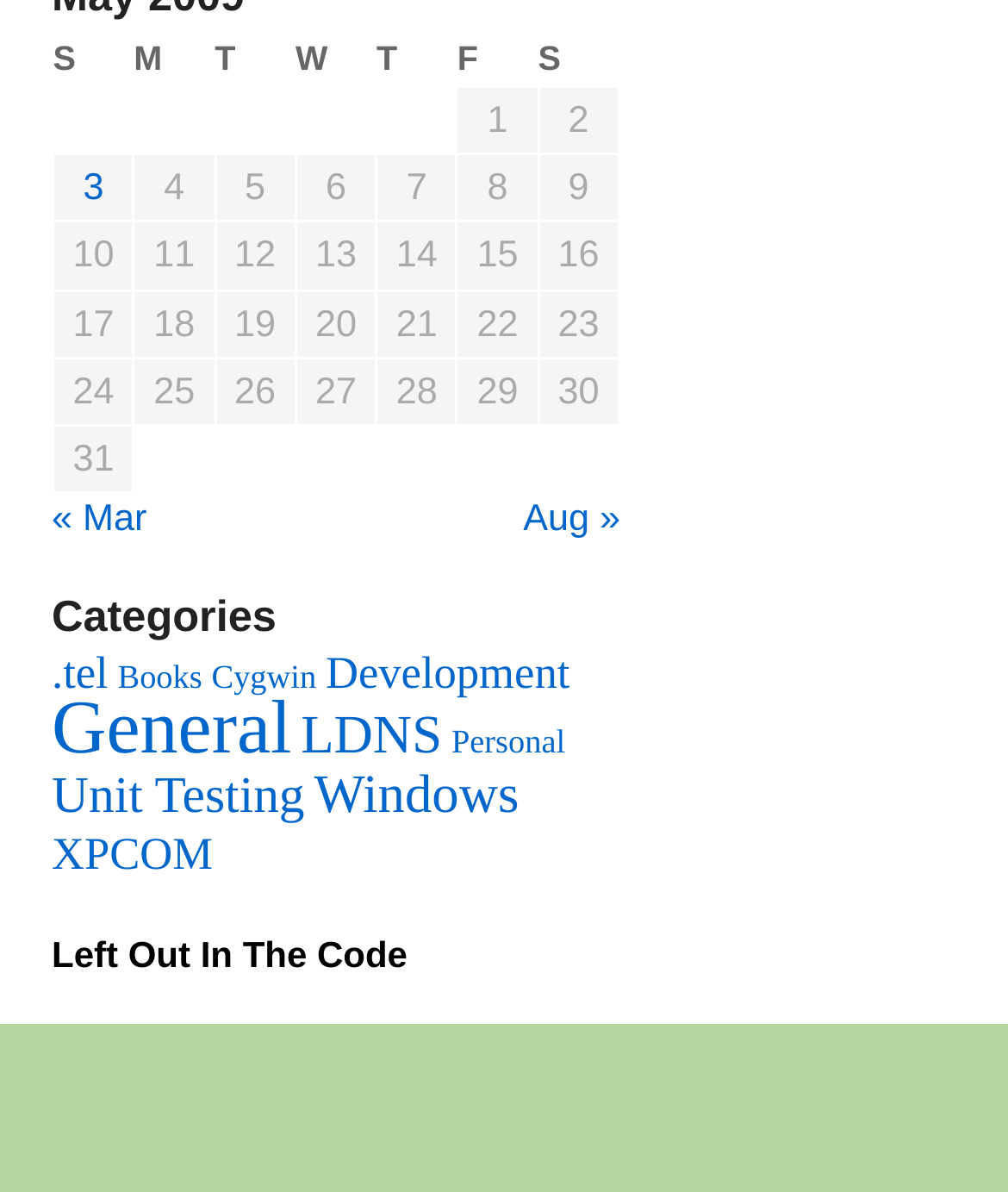Please specify the bounding box coordinates for the clickable region that will help you carry out the instruction: "Explore Outdoor Screen IP65 P6mm Street Pole Advertising Boards".

None